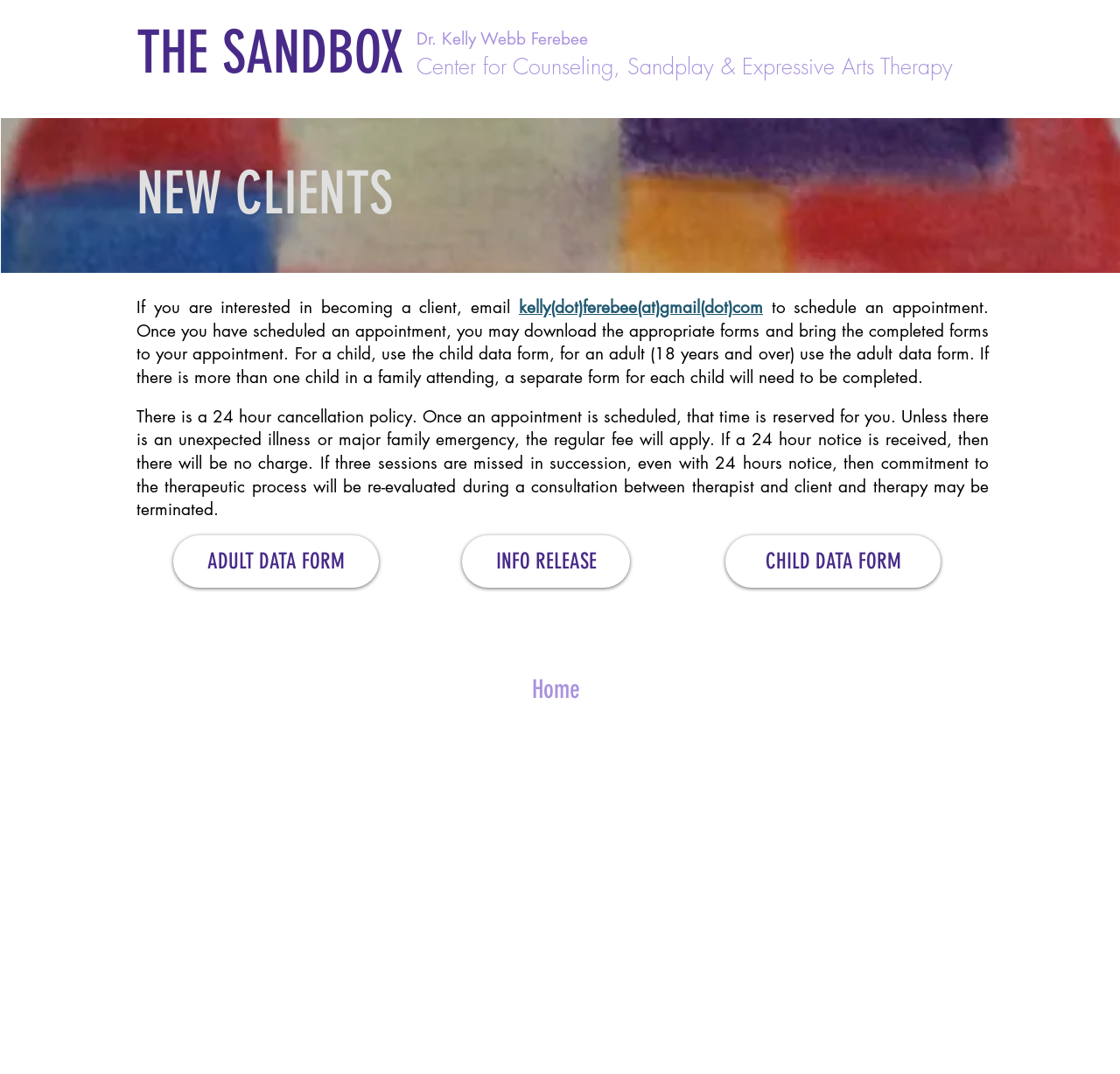What is the cancellation policy?
Using the screenshot, give a one-word or short phrase answer.

24 hour notice